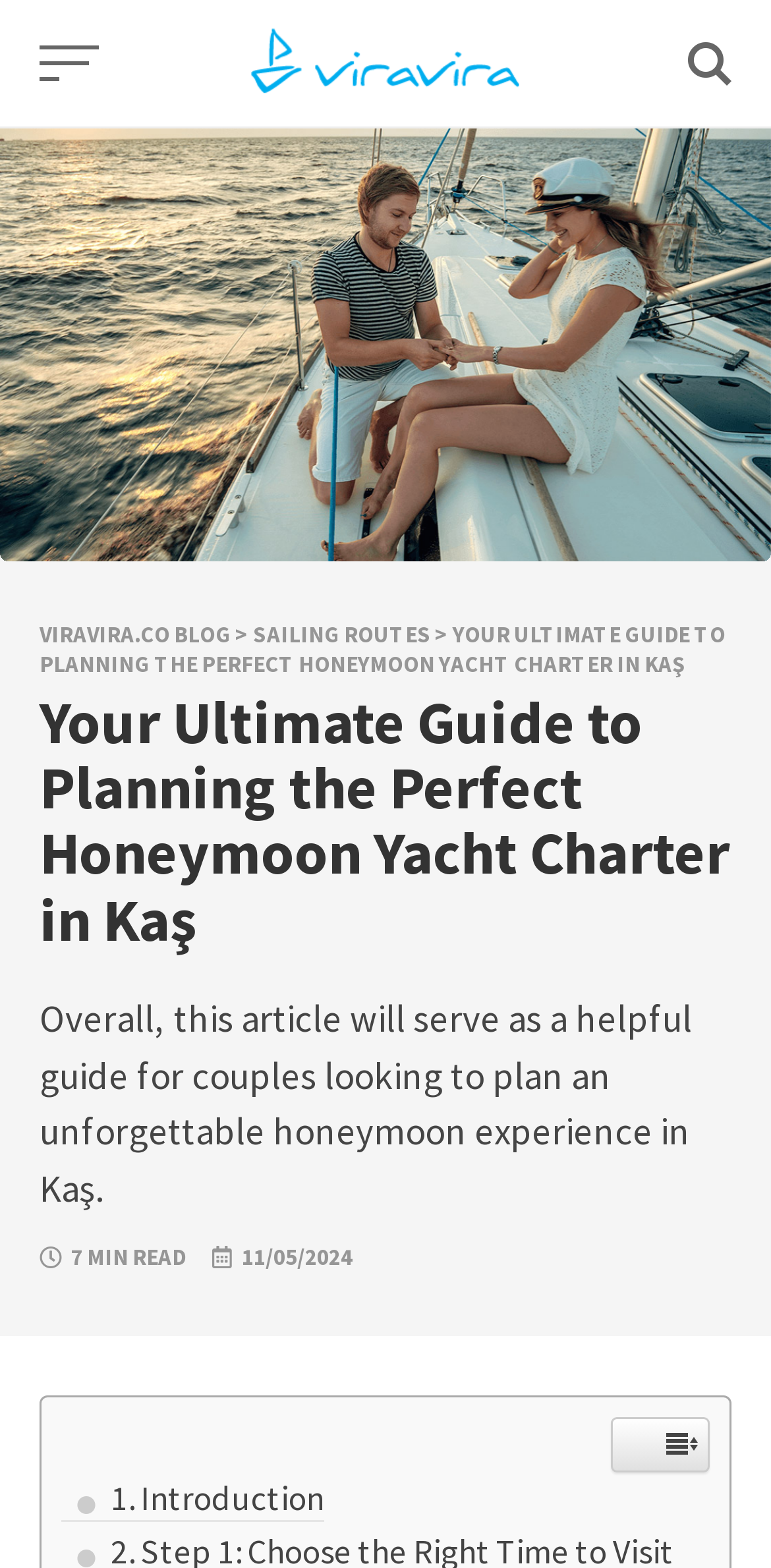What is the first section of the article?
From the image, respond with a single word or phrase.

Introduction